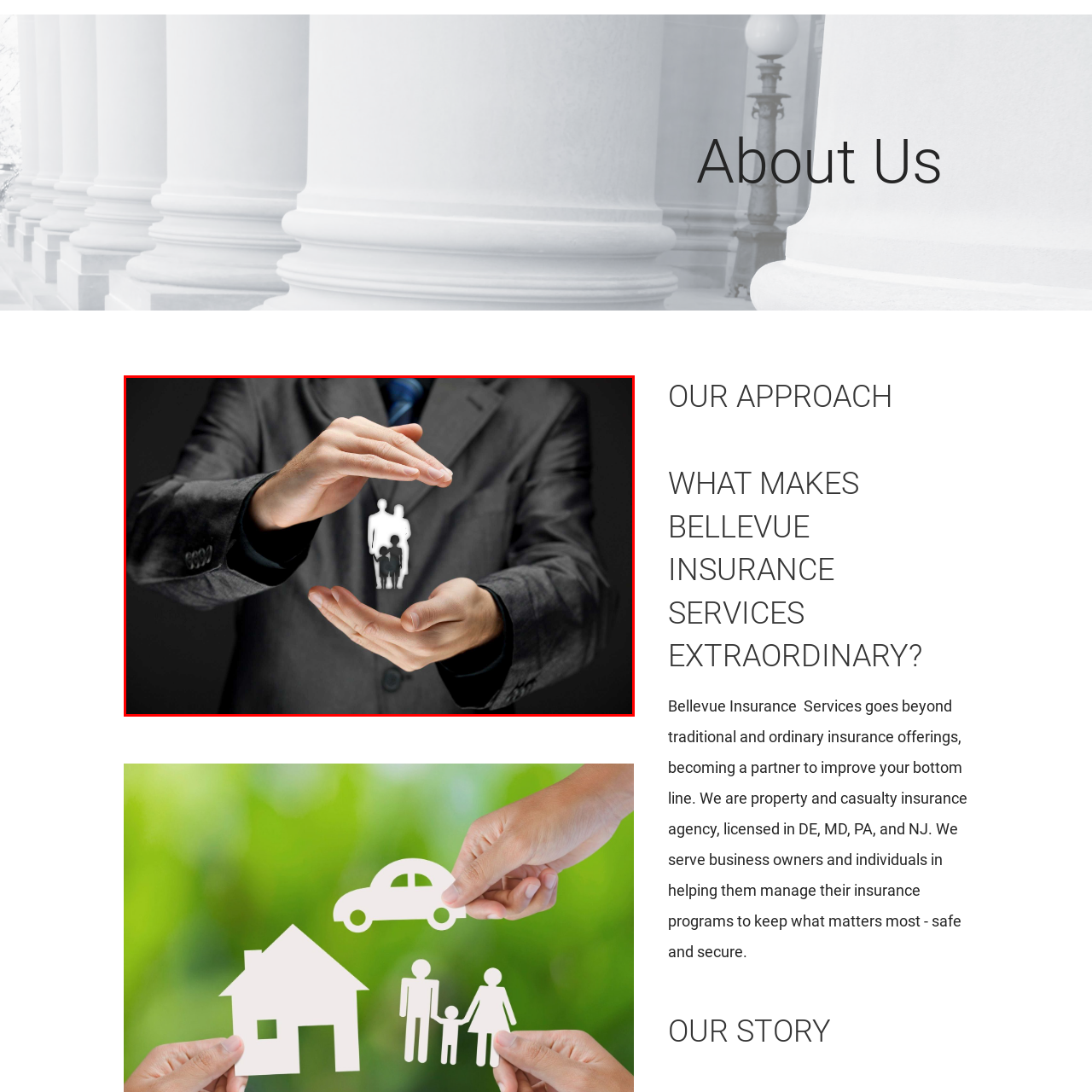What is the theme emphasized by the backdrop?
Observe the image highlighted by the red bounding box and answer the question comprehensively.

The caption states that 'the sophisticated backdrop emphasizes the theme of protection and security', indicating that the background of the image is designed to convey a sense of safety and reliability.